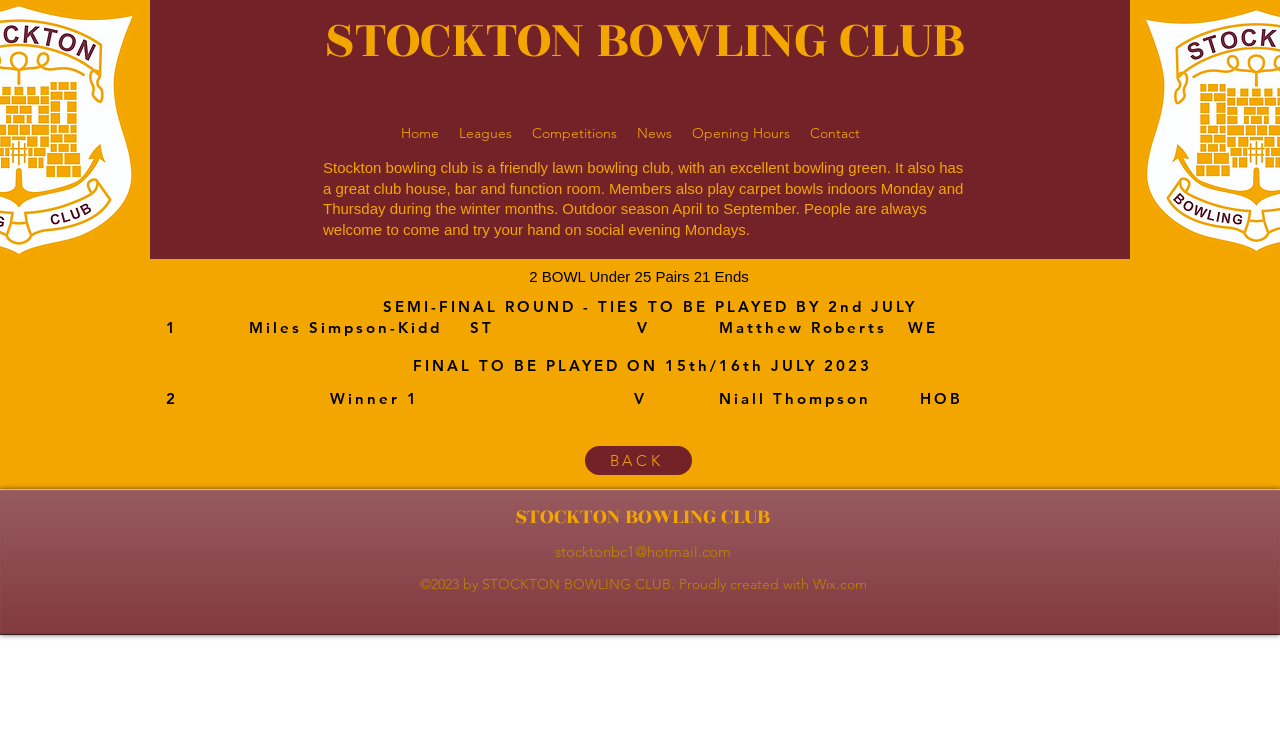Locate the bounding box of the UI element based on this description: "BACK". Provide four float numbers between 0 and 1 as [left, top, right, bottom].

[0.457, 0.609, 0.541, 0.649]